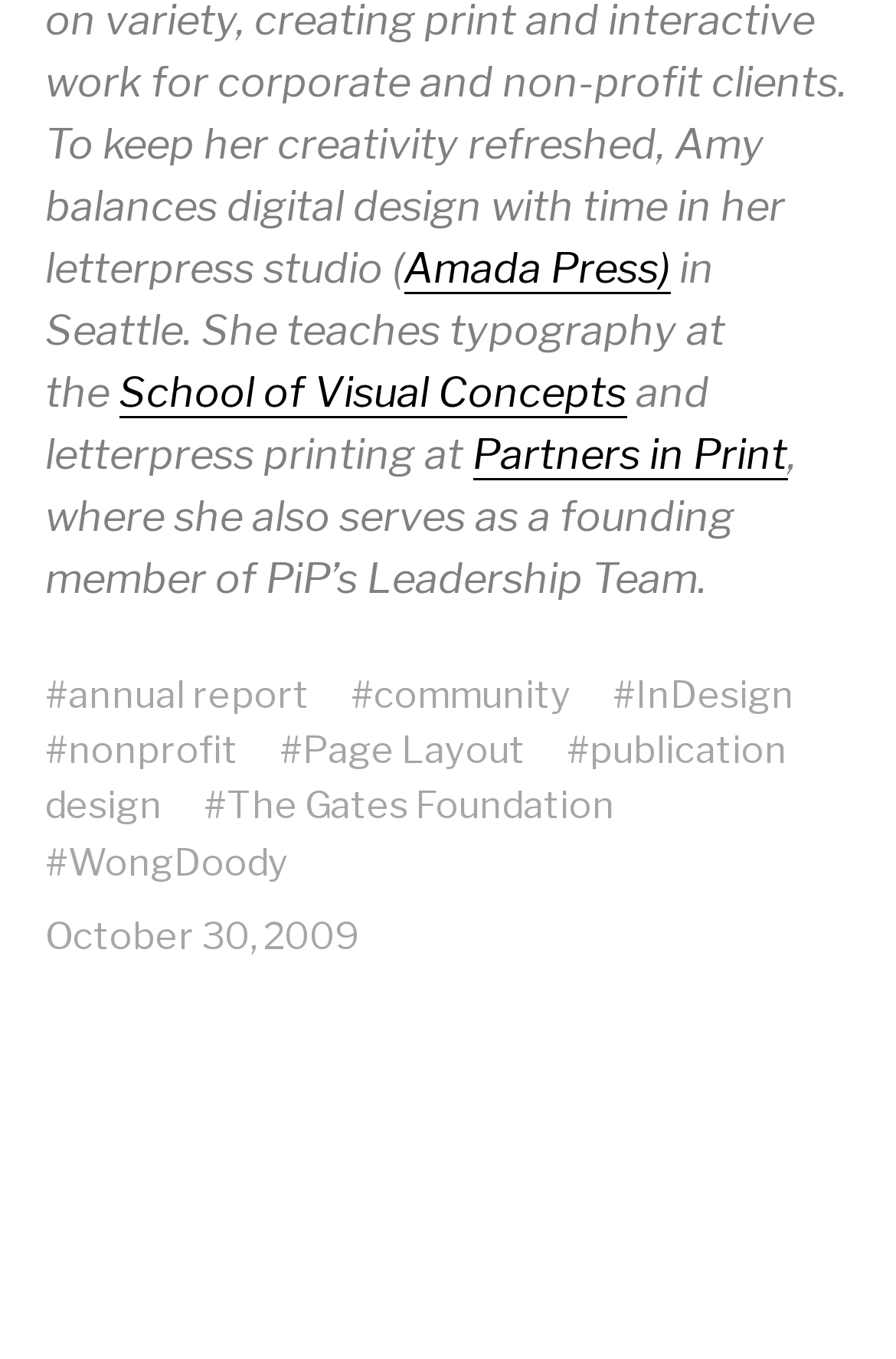Could you specify the bounding box coordinates for the clickable section to complete the following instruction: "view annual report"?

[0.076, 0.493, 0.345, 0.529]